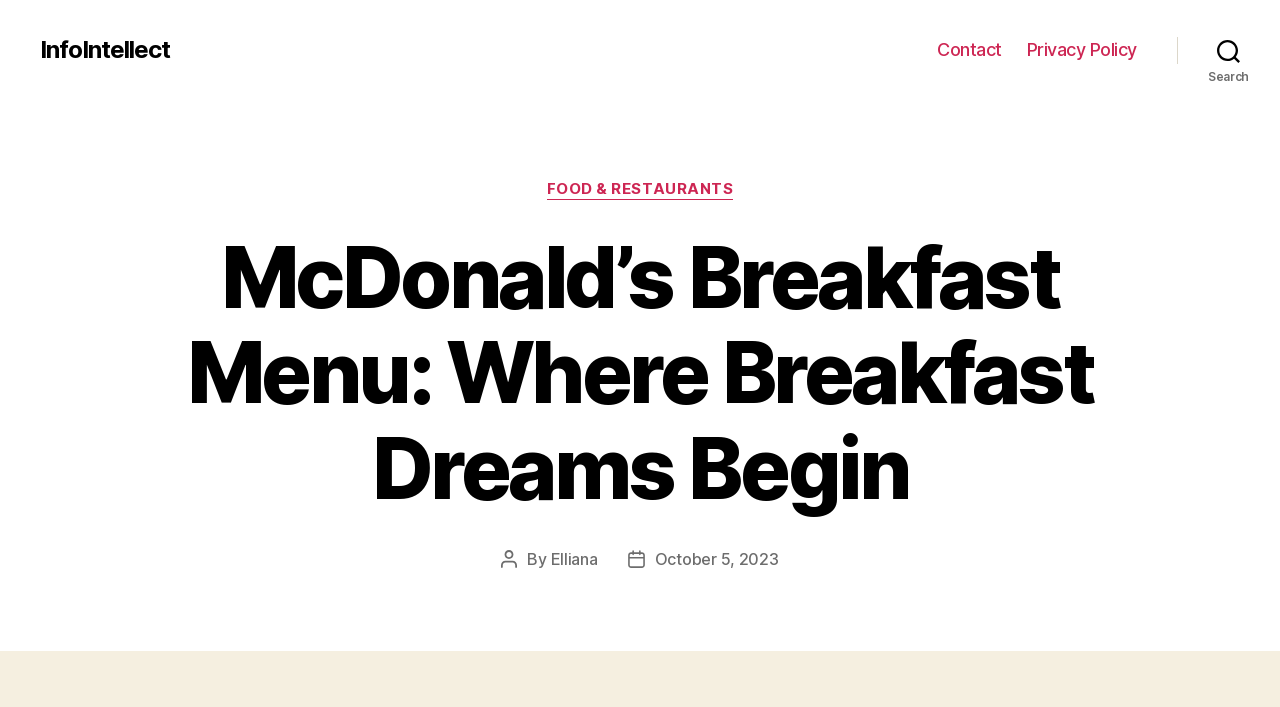Give a concise answer of one word or phrase to the question: 
What is the category of the post?

FOOD & RESTAURANTS